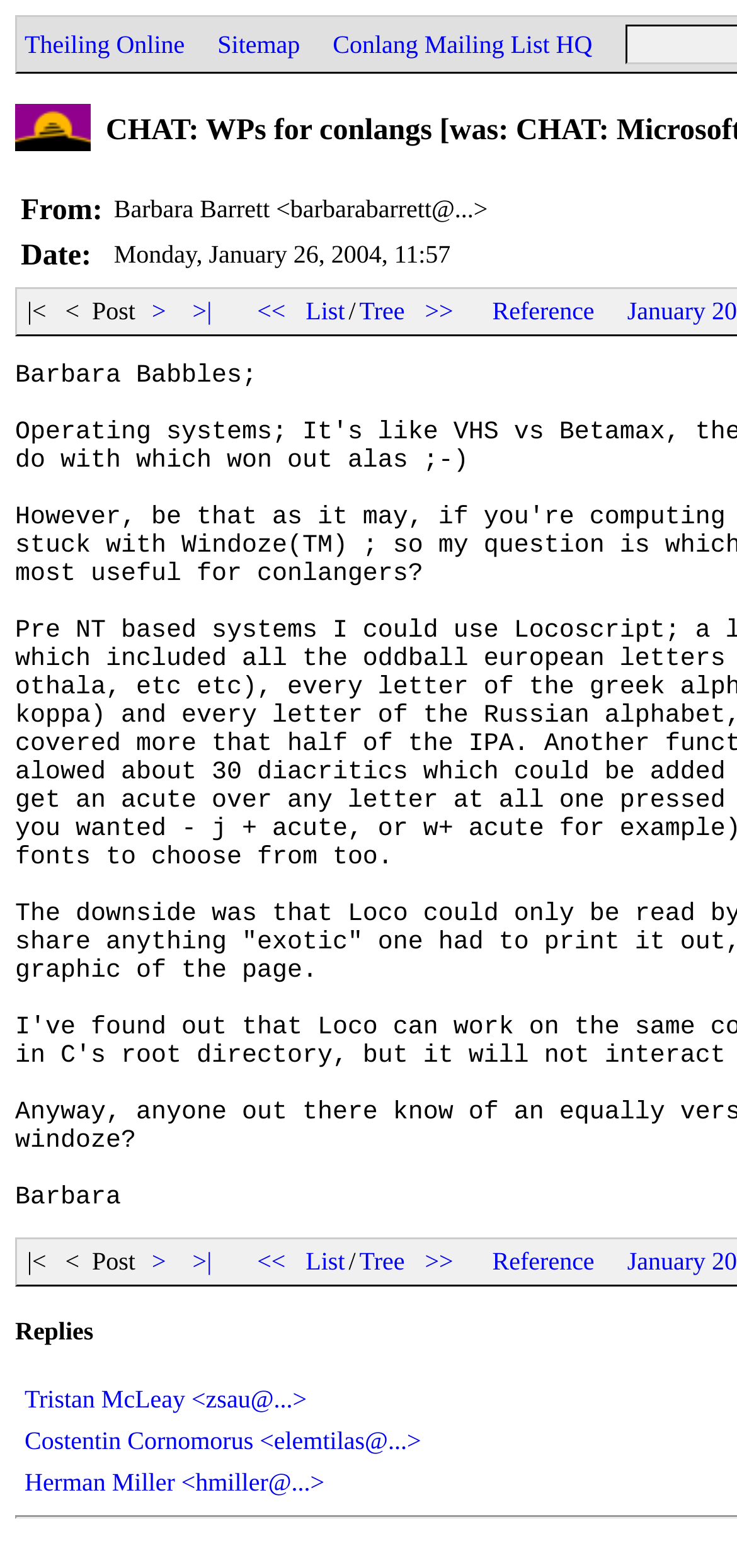Please determine the bounding box coordinates of the element's region to click for the following instruction: "View post by Tristan McLeay".

[0.028, 0.883, 0.421, 0.901]